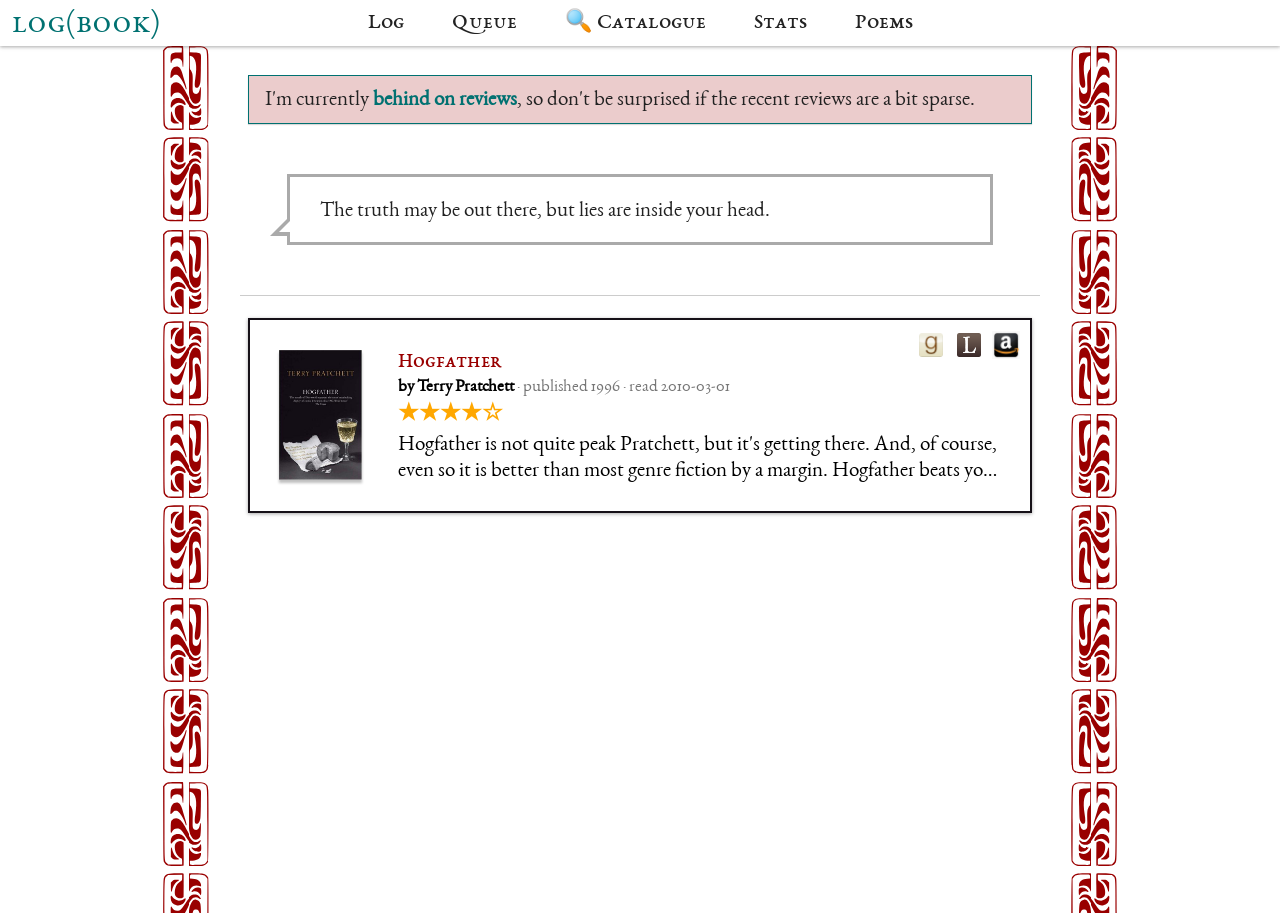Refer to the element description Stats and identify the corresponding bounding box in the screenshot. Format the coordinates as (top-left x, top-left y, bottom-right x, bottom-right y) with values in the range of 0 to 1.

[0.57, 0.009, 0.649, 0.042]